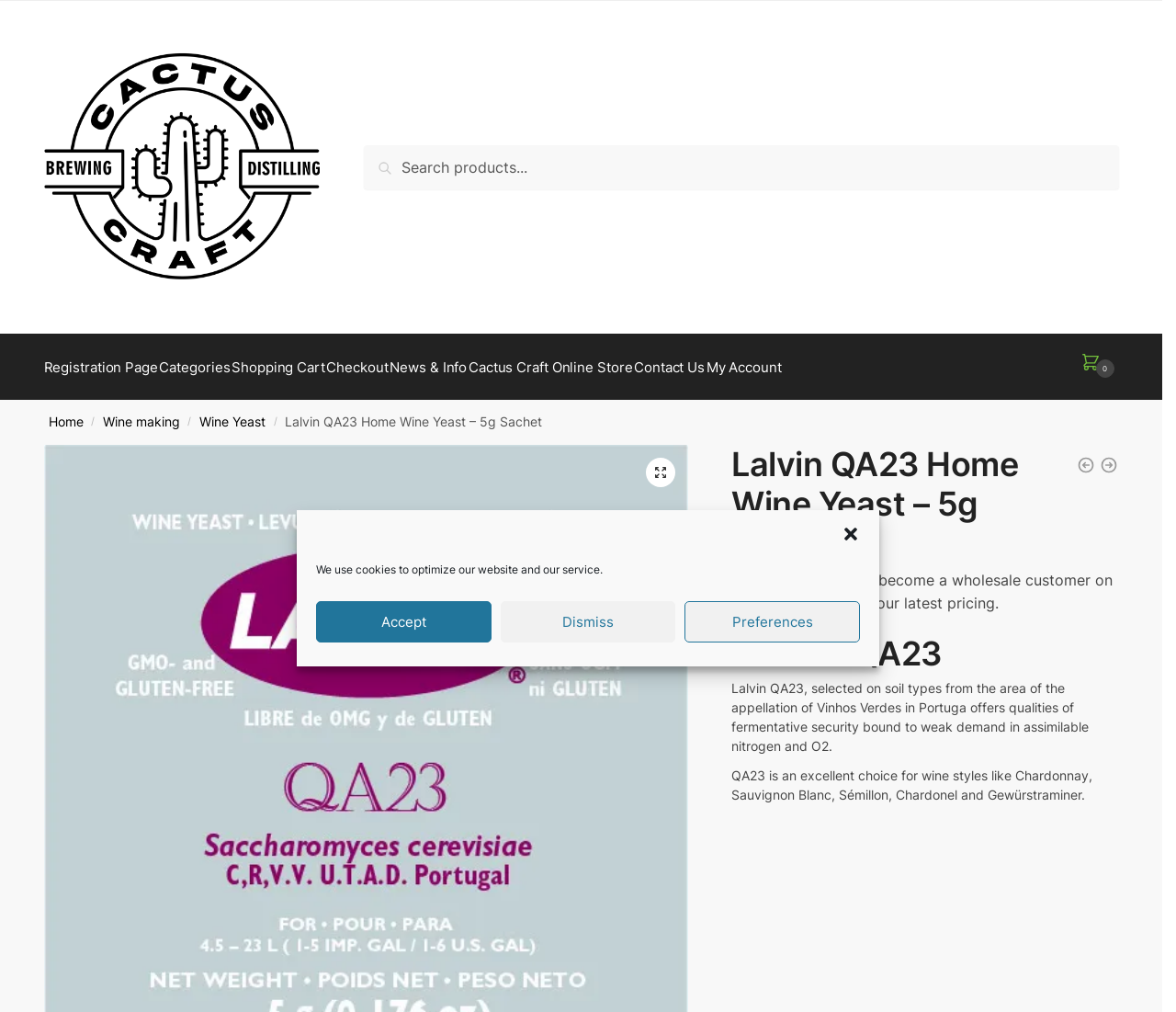Please specify the bounding box coordinates of the clickable region necessary for completing the following instruction: "Contact us through Phone". The coordinates must consist of four float numbers between 0 and 1, i.e., [left, top, right, bottom].

None